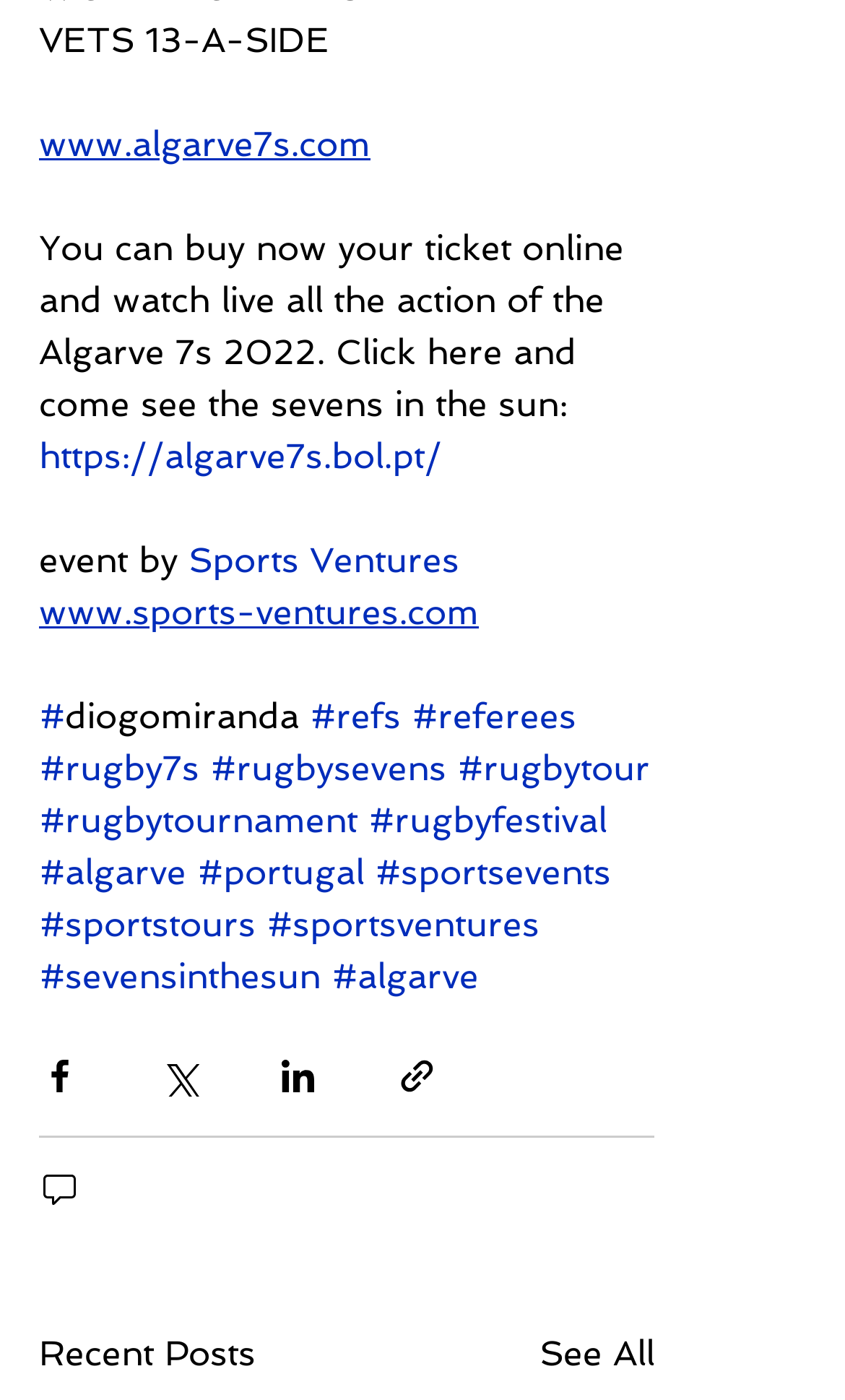Respond to the question below with a concise word or phrase:
Who is the organizer of the event?

Sports Ventures